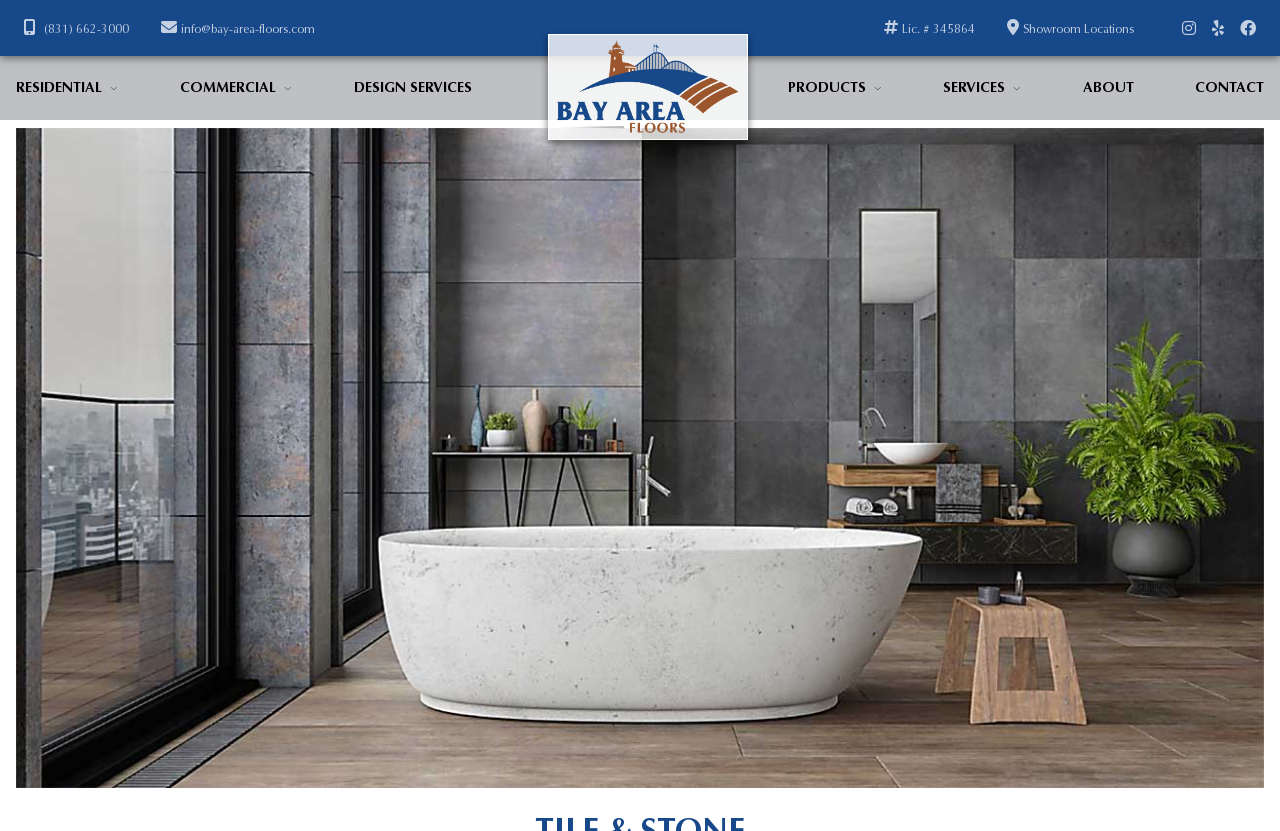Given the description (831) 662-3000 CALL TODAY!, predict the bounding box coordinates of the UI element. Ensure the coordinates are in the format (top-left x, top-left y, bottom-right x, bottom-right y) and all values are between 0 and 1.

[0.019, 0.022, 0.101, 0.045]